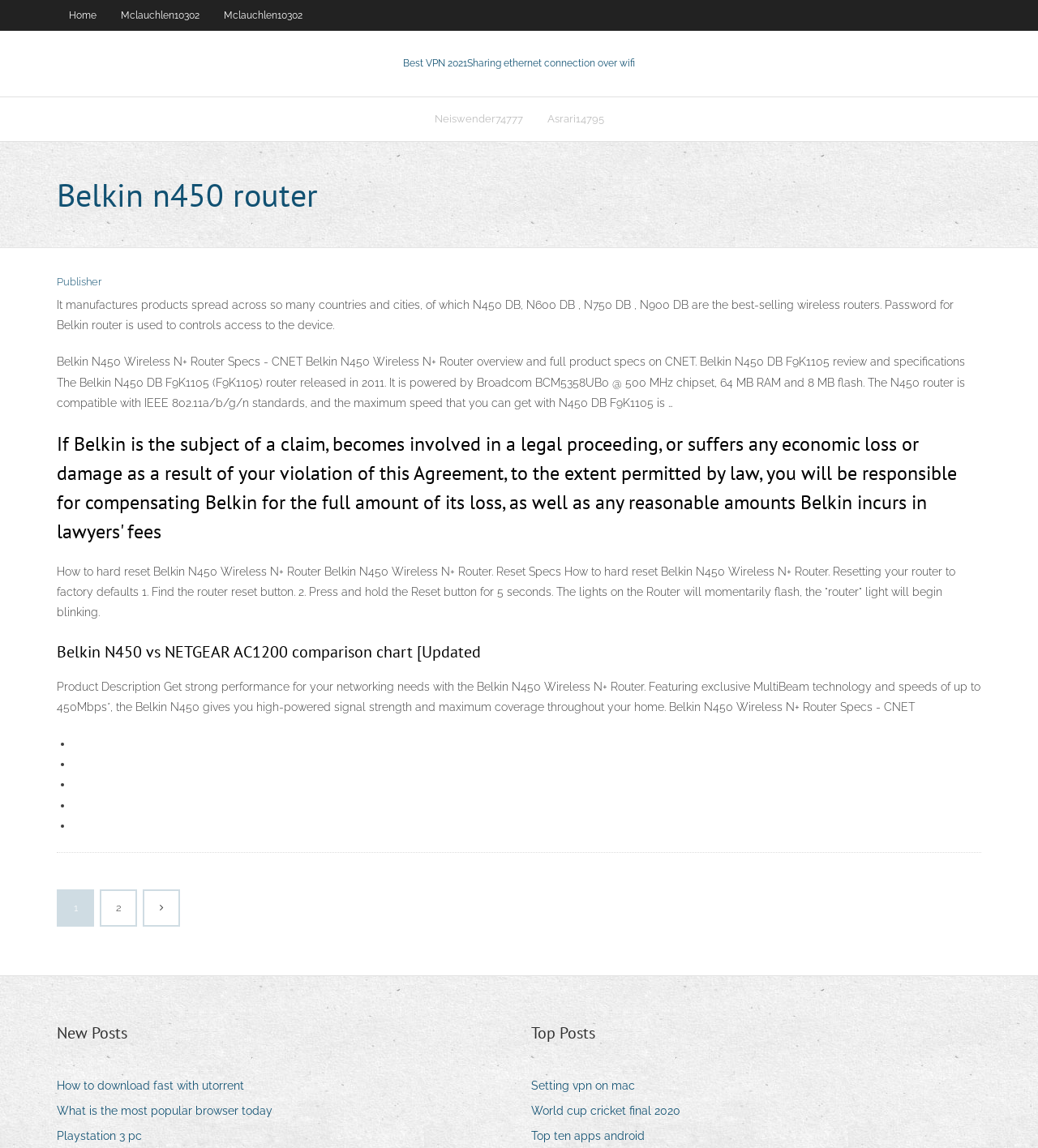Determine the bounding box coordinates of the element that should be clicked to execute the following command: "Click on the 'Home' link".

[0.055, 0.0, 0.105, 0.027]